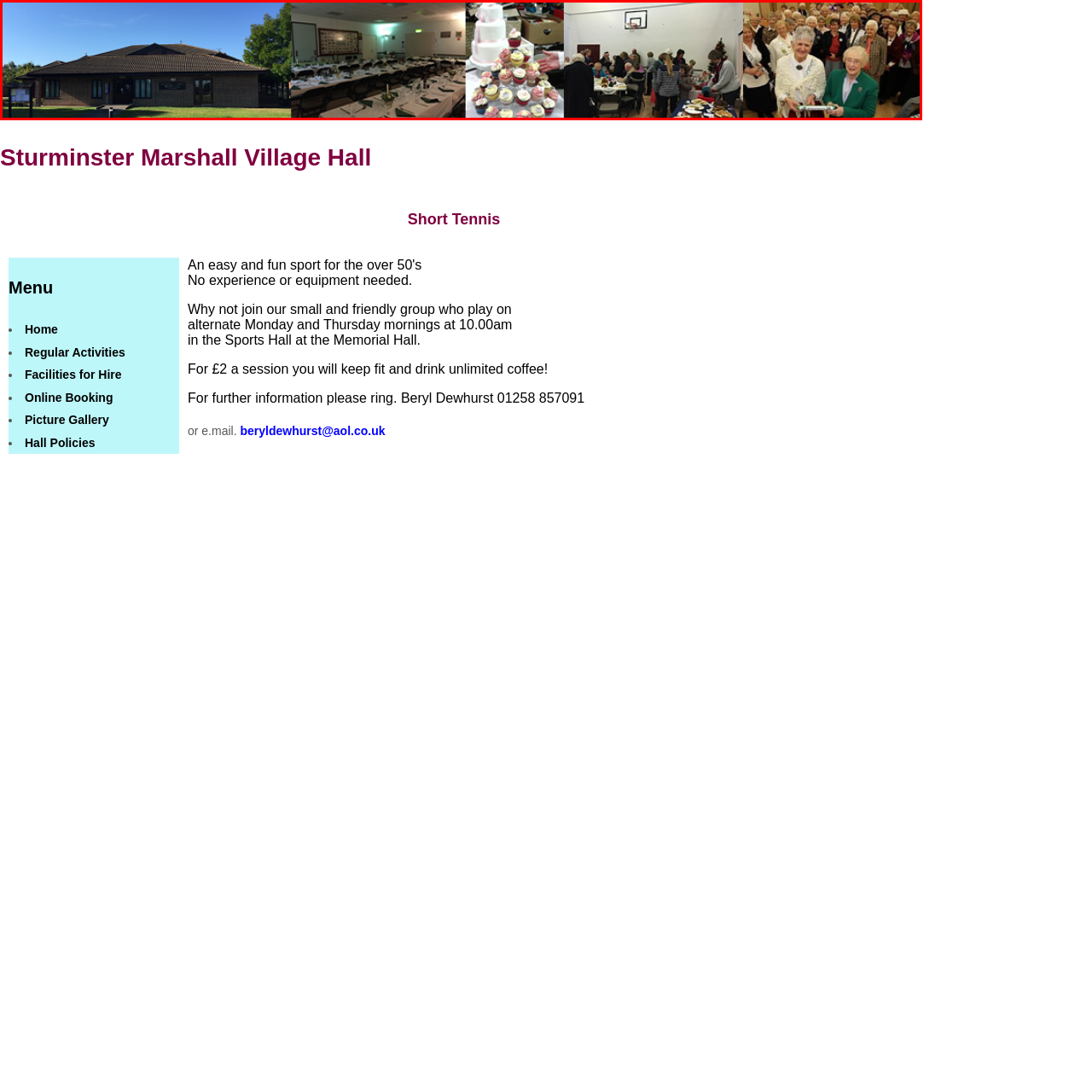Elaborate on the scene depicted within the red bounding box in the image.

This banner image showcases various aspects of the Sturminster Marshall Village Hall, a community hub. On the left, the exterior of the Village Hall is prominently displayed, reflecting its welcoming architecture and green surroundings. Adjacent to this, the interior setting features a well-arranged dining area, indicating preparations for a gathering or event. The next section highlights a beautifully presented tiered cake, suggesting a celebration. Finally, the rightmost segment captures a lively group of attendees enjoying their time together, showcasing the hall's role as a venue for community activities and social interactions. Overall, the image emphasizes the hall's versatility as a space for events, gatherings, and community bonding.